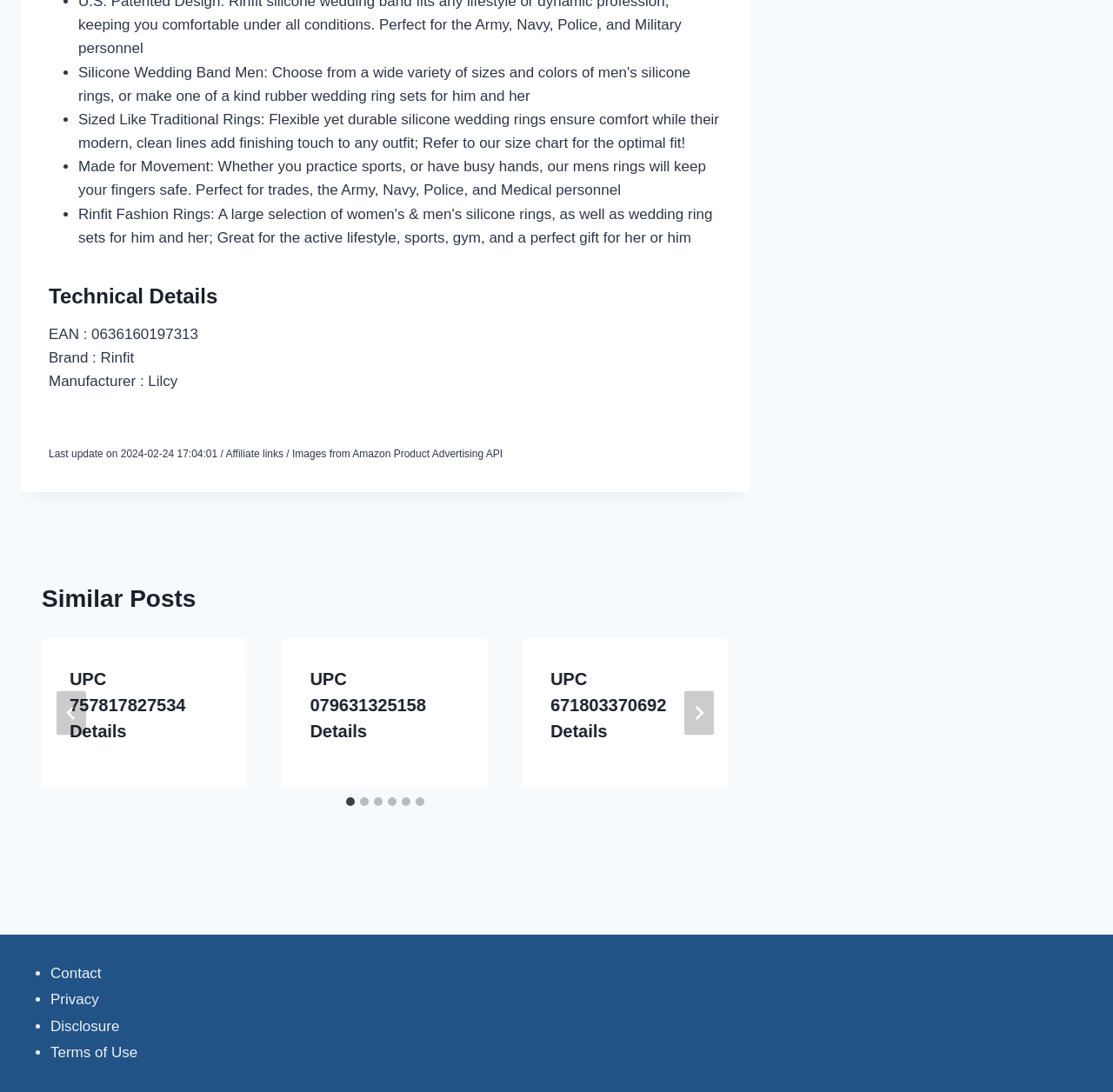Given the element description 1, specify the bounding box coordinates of the corresponding UI element in the format (top-left x, top-left y, bottom-right x, bottom-right y). All values must be between 0 and 1.

None